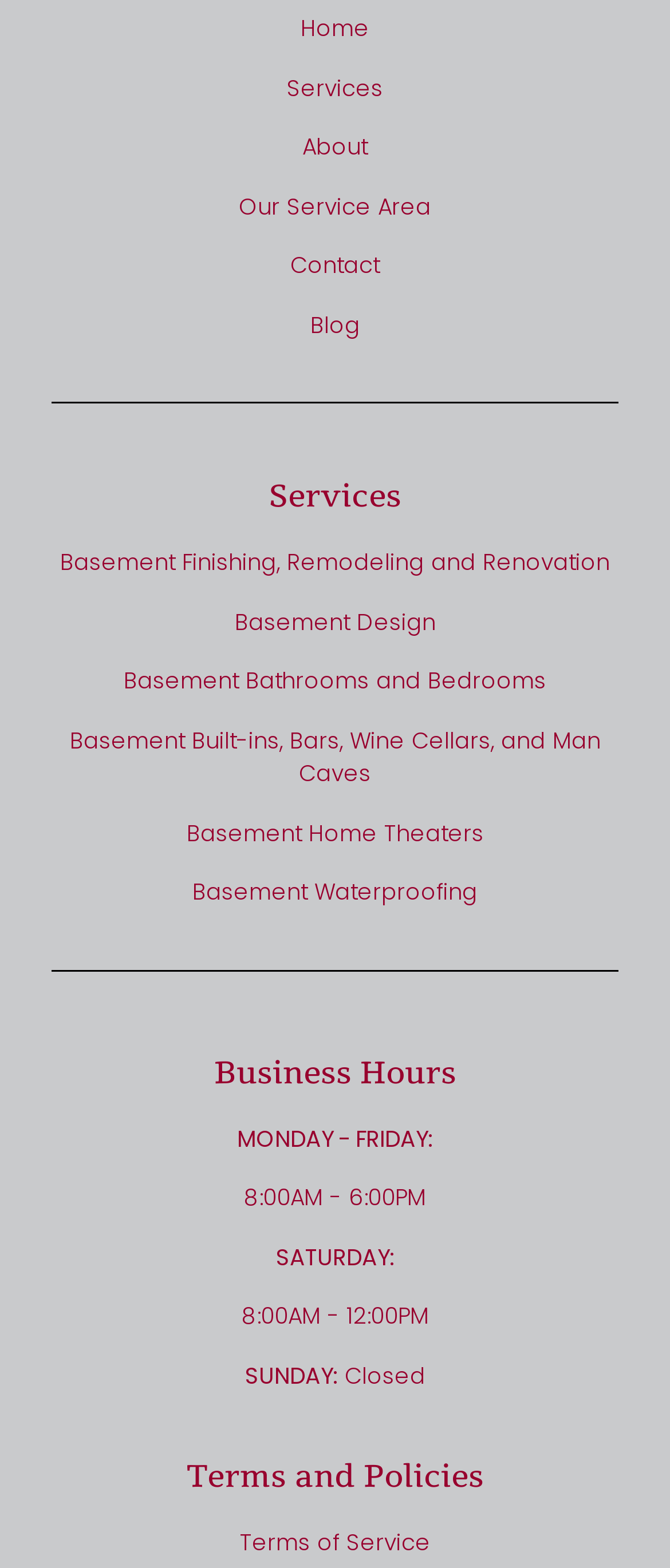Locate the UI element described by Basement Finishing, Remodeling and Renovation in the provided webpage screenshot. Return the bounding box coordinates in the format (top-left x, top-left y, bottom-right x, bottom-right y), ensuring all values are between 0 and 1.

[0.077, 0.348, 0.923, 0.37]